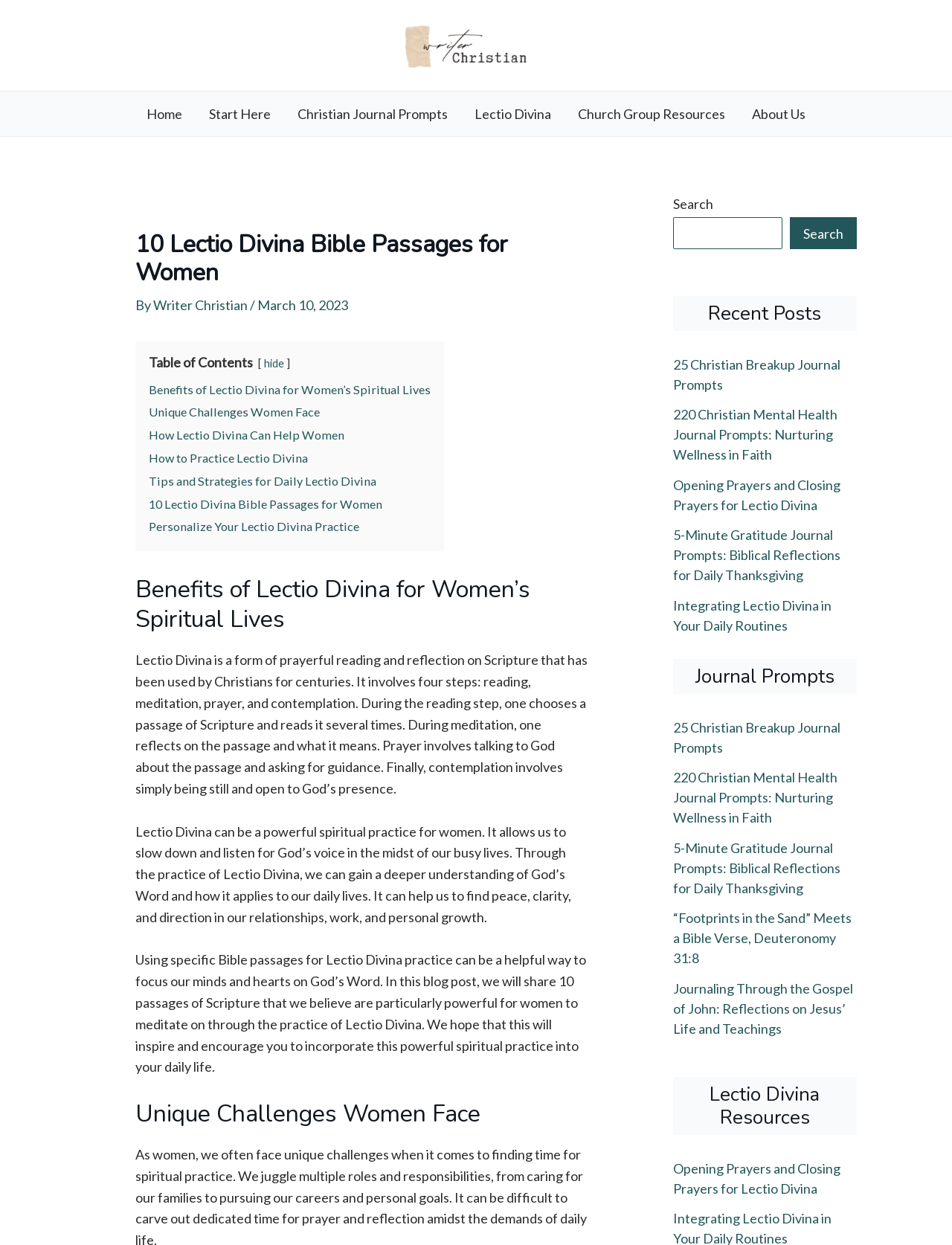Please determine the bounding box coordinates for the element that should be clicked to follow these instructions: "Explore the 'Lectio Divina' resources".

[0.484, 0.073, 0.593, 0.109]